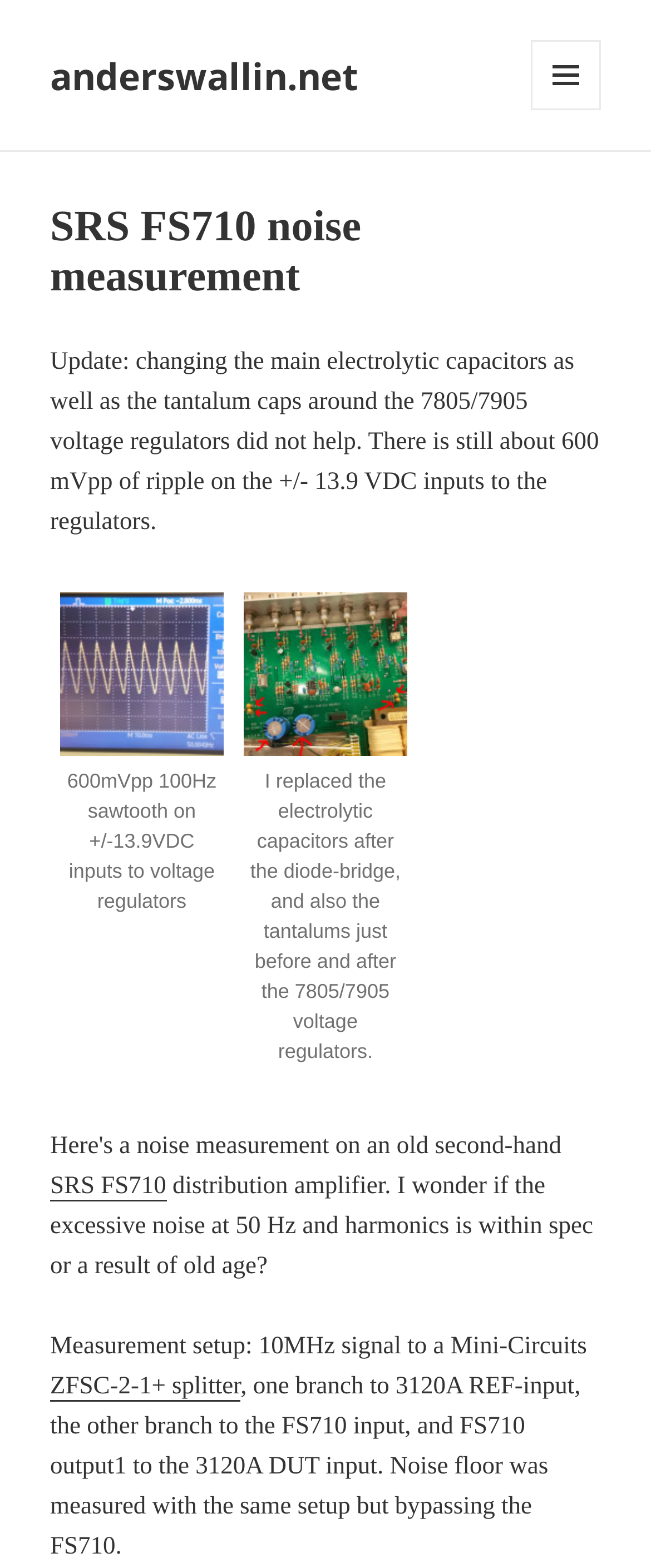Bounding box coordinates should be in the format (top-left x, top-left y, bottom-right x, bottom-right y) and all values should be floating point numbers between 0 and 1. Determine the bounding box coordinate for the UI element described as: ZFSC-2-1+ splitter

[0.077, 0.876, 0.37, 0.894]